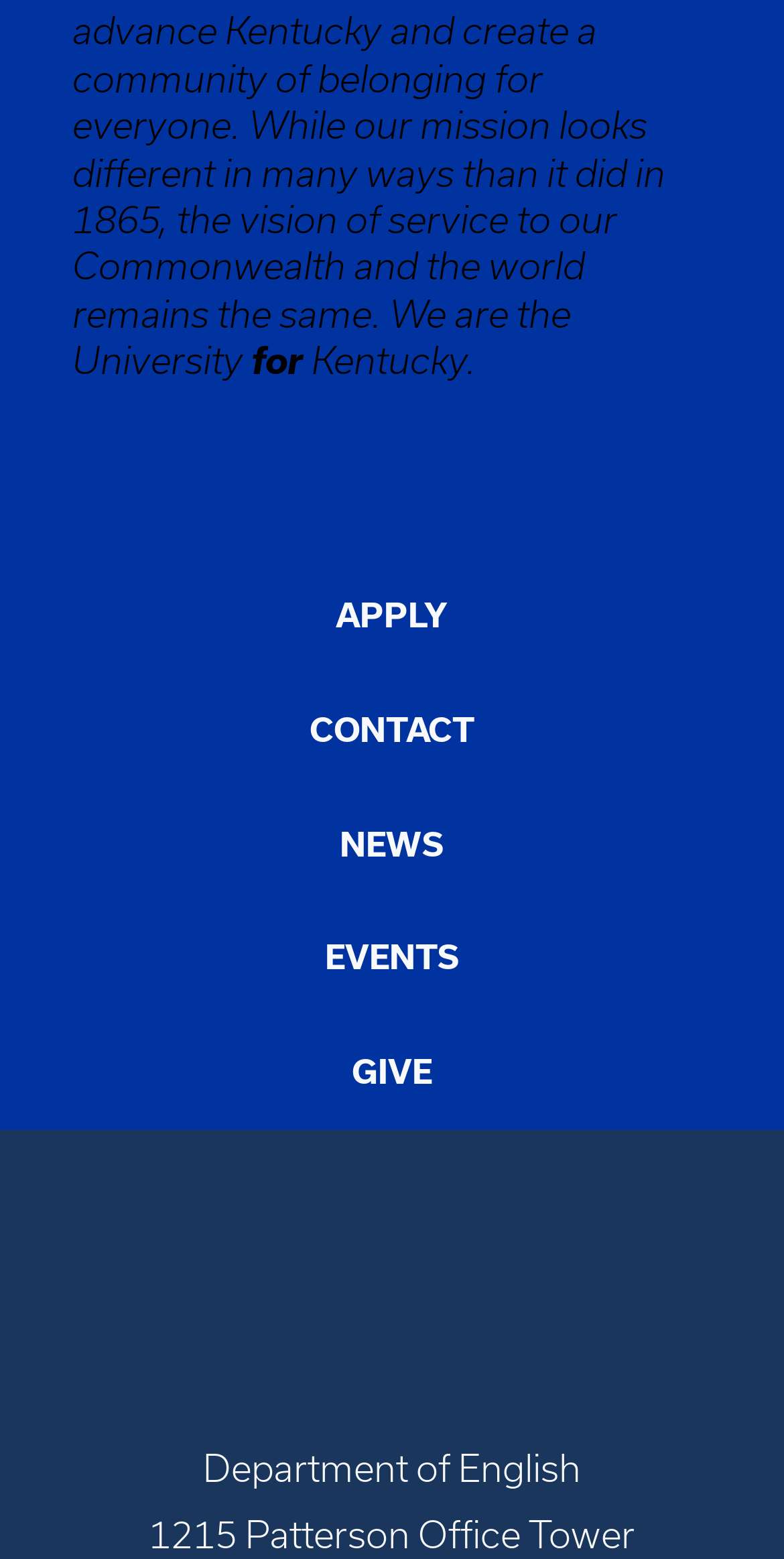What is the location of the office tower?
Look at the image and respond with a single word or a short phrase.

Patterson Office Tower